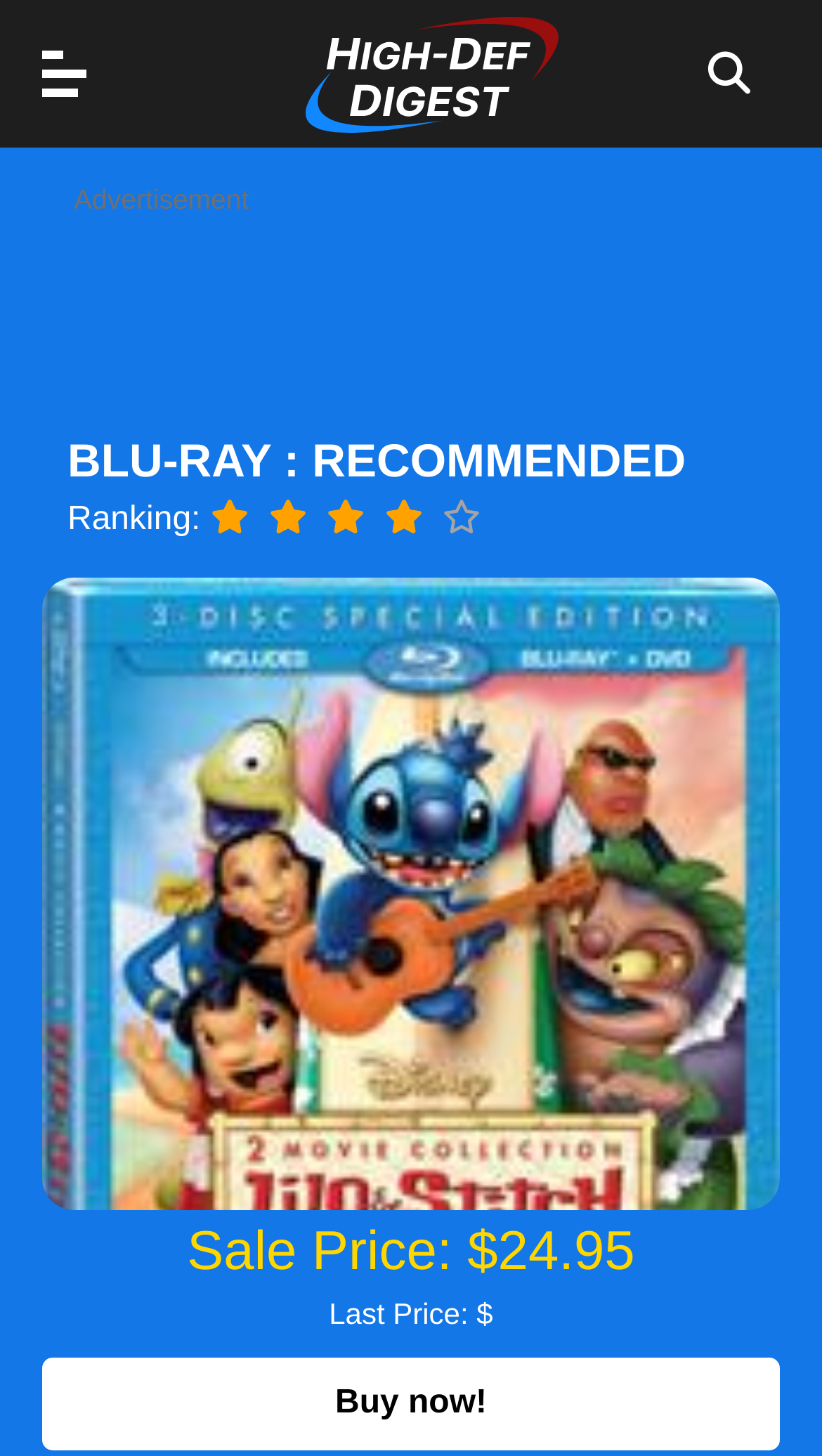Using the webpage screenshot, locate the HTML element that fits the following description and provide its bounding box: "× Close".

[0.385, 0.029, 0.547, 0.093]